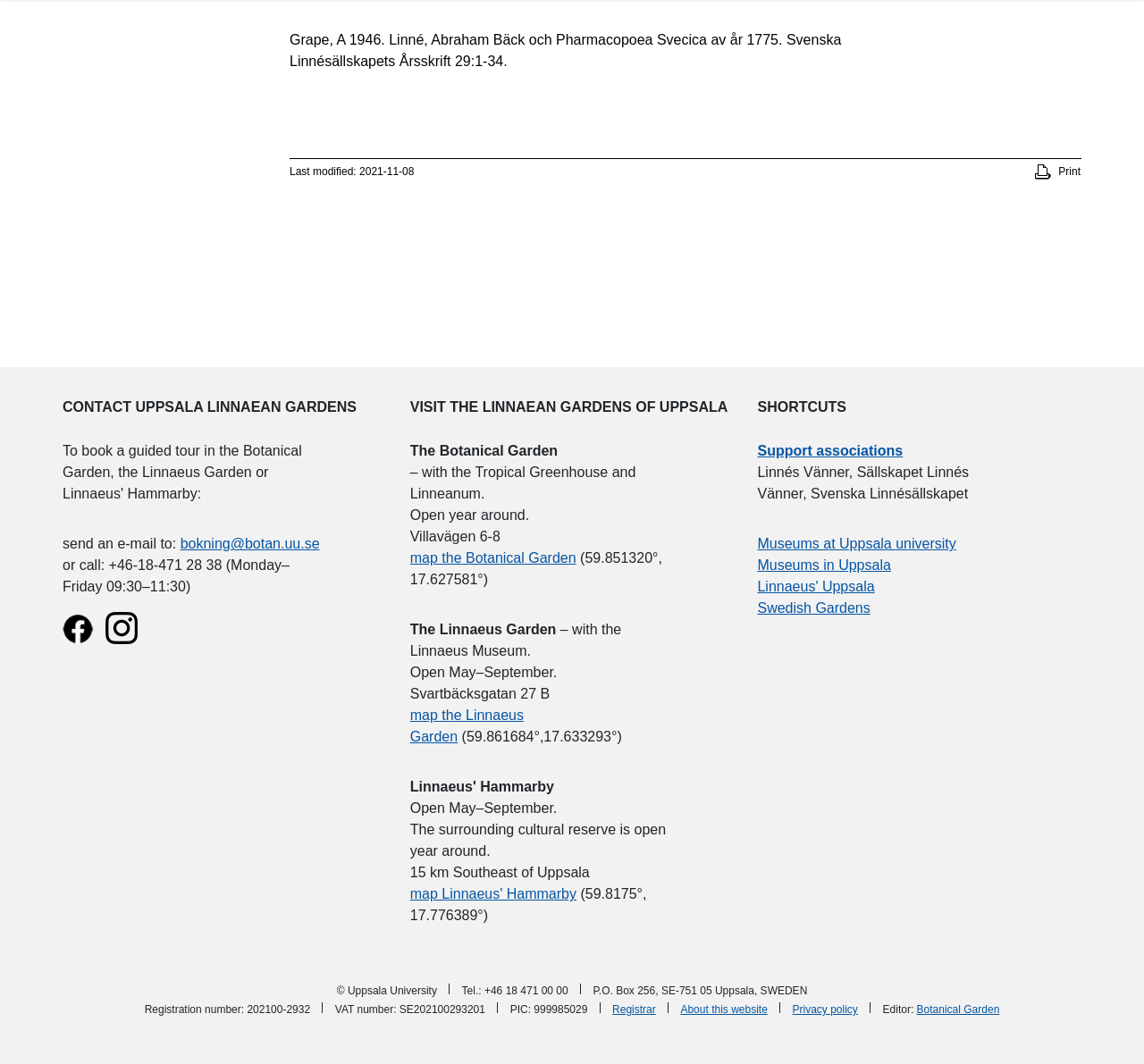Specify the bounding box coordinates of the region I need to click to perform the following instruction: "Support associations". The coordinates must be four float numbers in the range of 0 to 1, i.e., [left, top, right, bottom].

[0.662, 0.417, 0.789, 0.431]